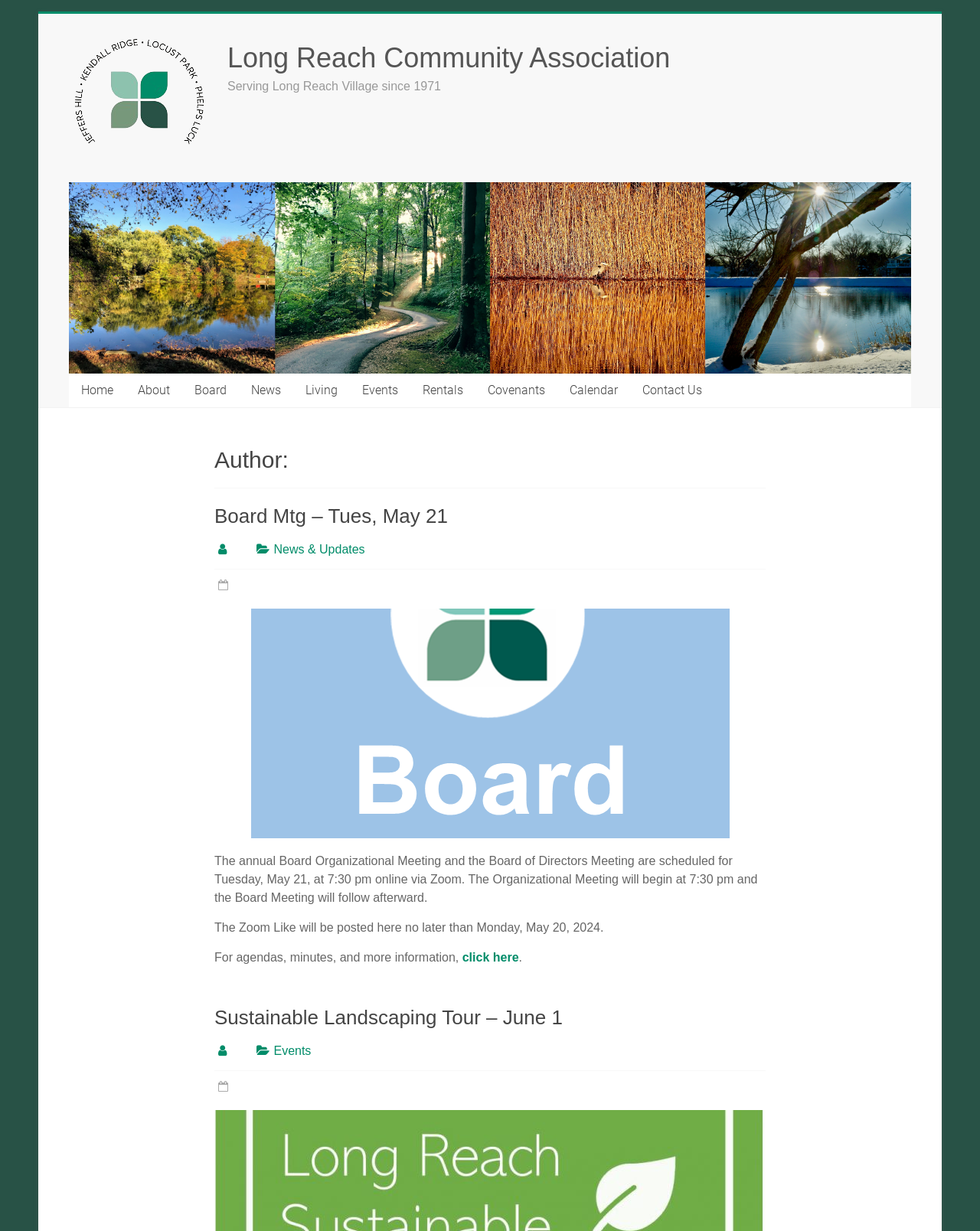What is the name of the academy founded by the author?
Refer to the screenshot and answer in one word or phrase.

Académie des musiques intemporelles